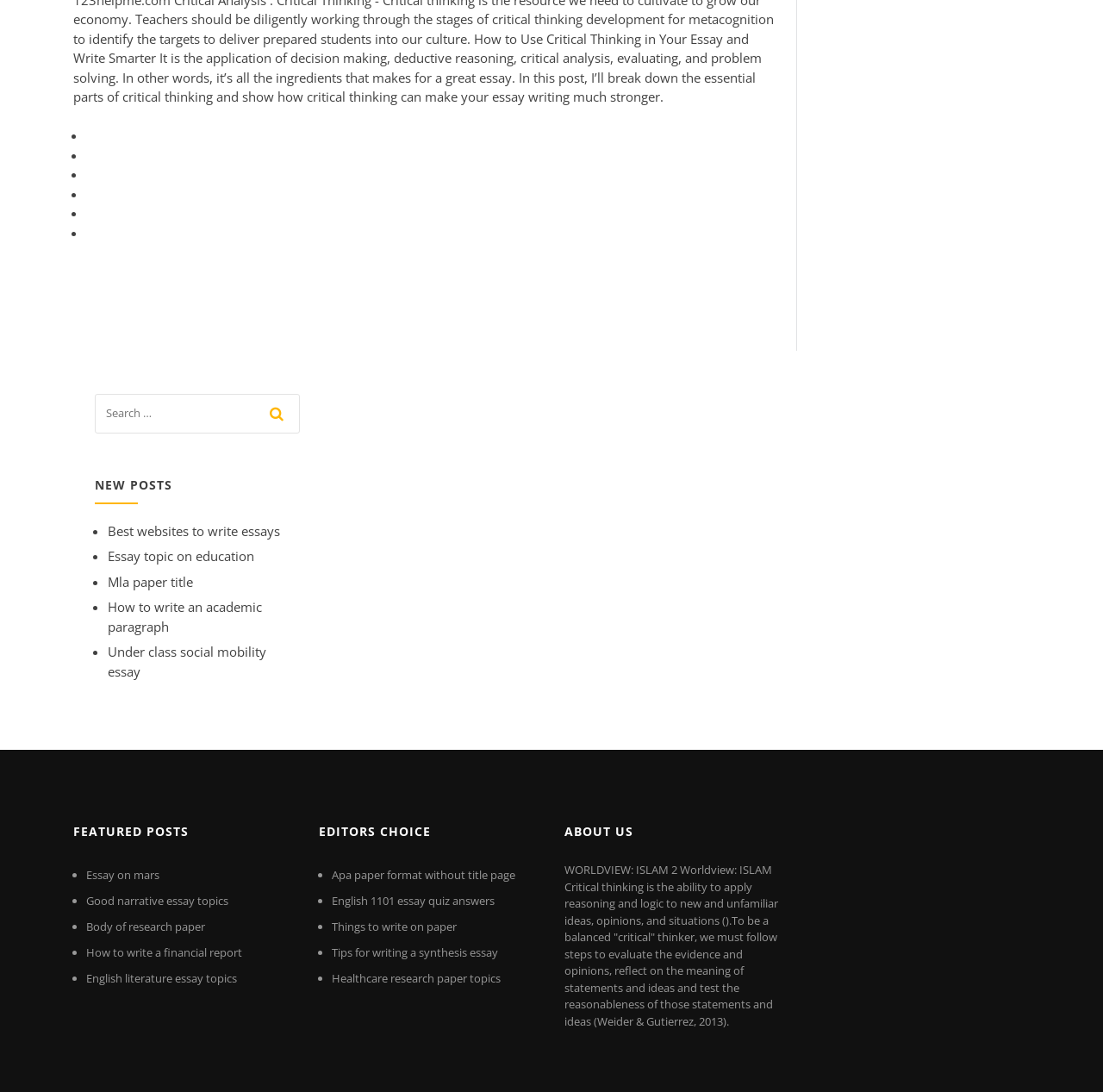From the webpage screenshot, predict the bounding box coordinates (top-left x, top-left y, bottom-right x, bottom-right y) for the UI element described here: name="s" placeholder="Search …"

[0.086, 0.361, 0.271, 0.397]